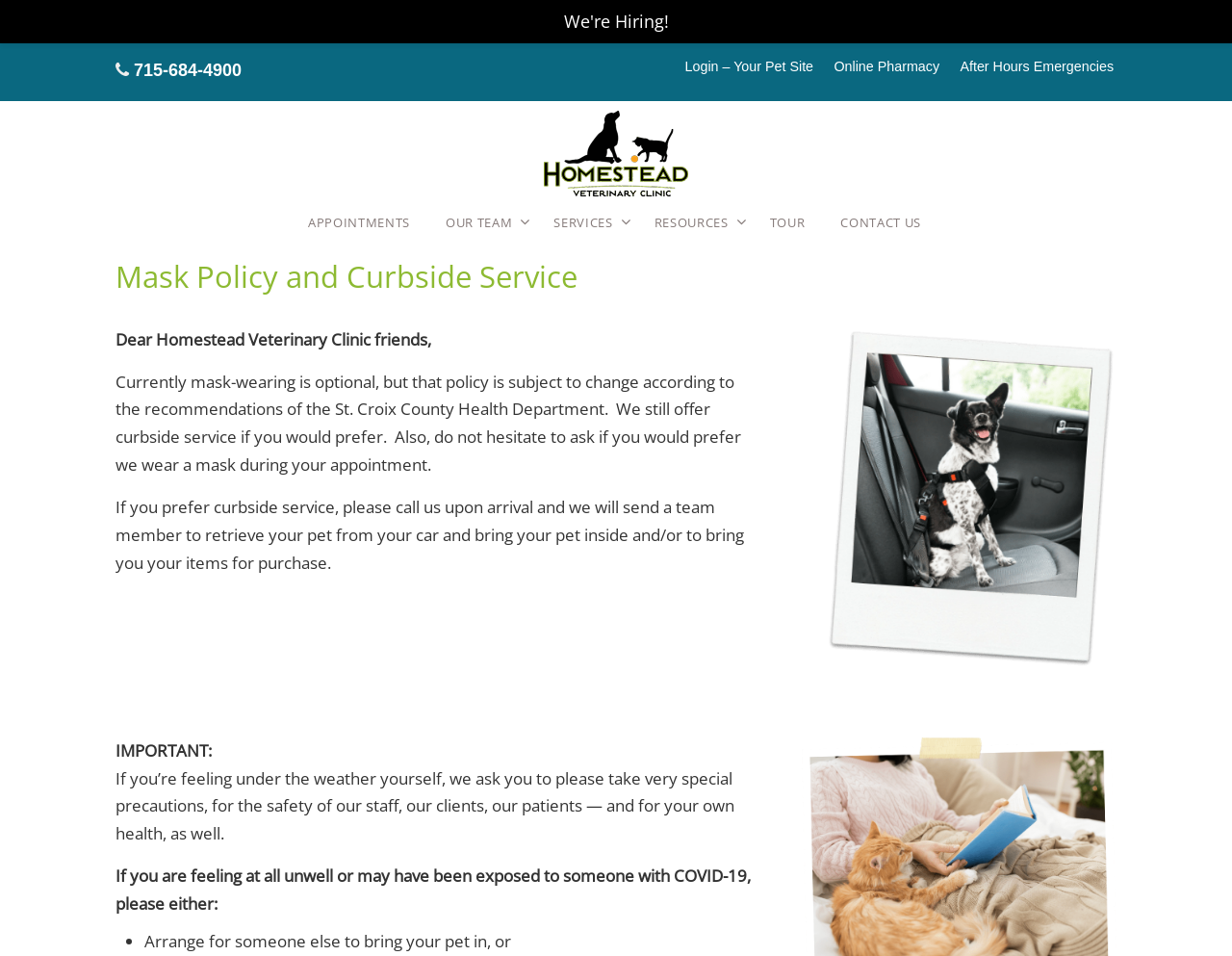Determine the coordinates of the bounding box for the clickable area needed to execute this instruction: "View online pharmacy".

[0.675, 0.062, 0.765, 0.078]